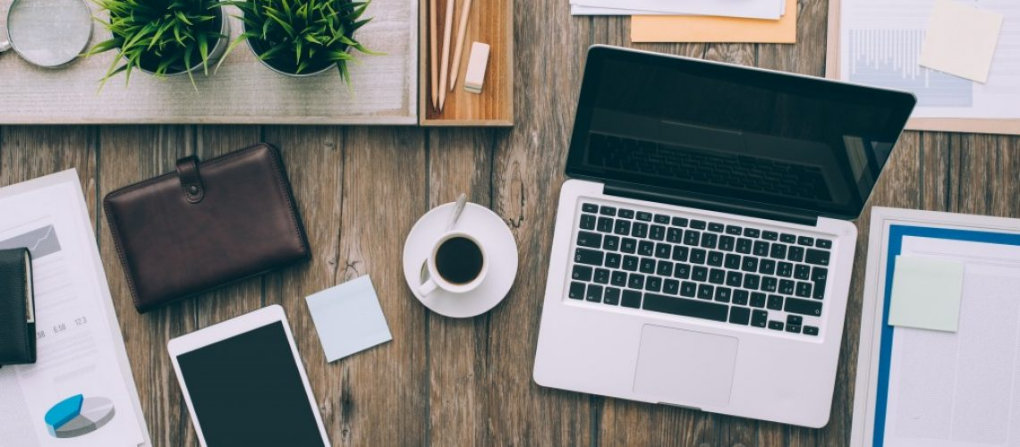Using the image as a reference, answer the following question in as much detail as possible:
What is placed beside the laptop?

According to the caption, a tablet lies beside the laptop, suggesting a blend of traditional and digital work methods.